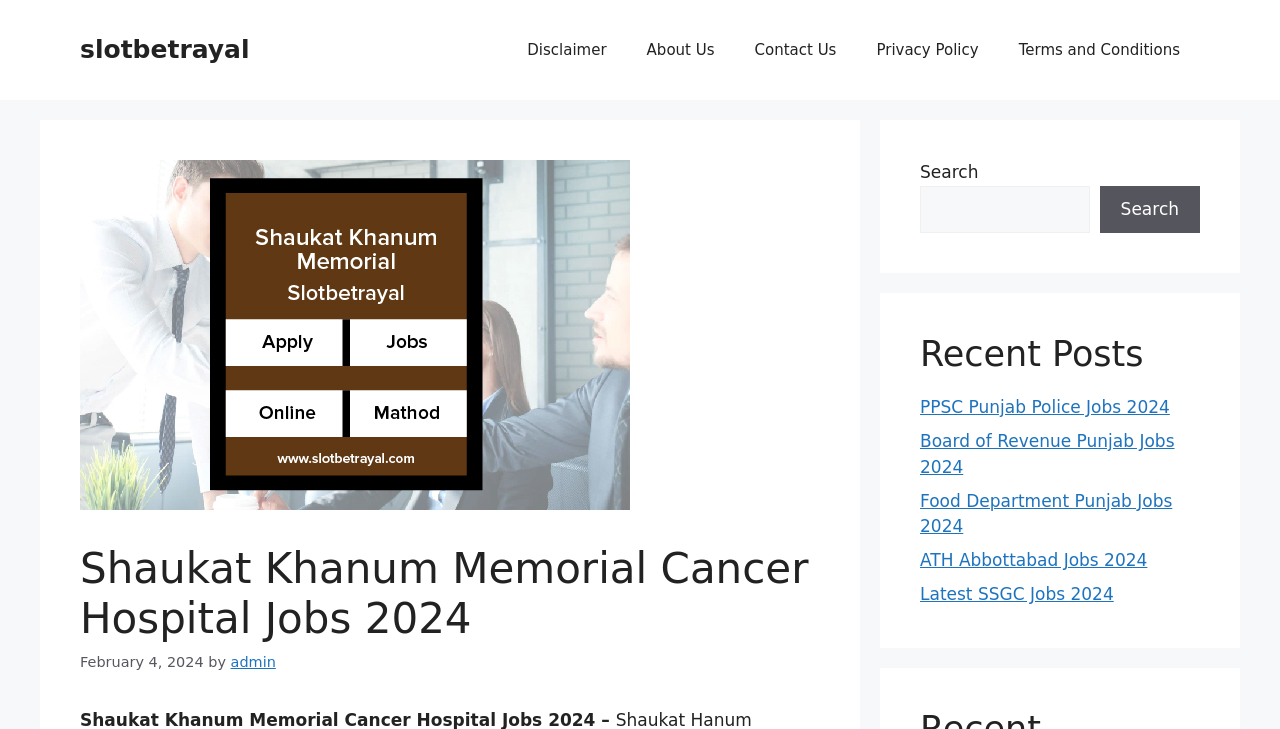What is the purpose of the search box?
Provide an in-depth answer to the question, covering all aspects.

I inferred the purpose of the search box by looking at its label, which is 'Search'. The search box is likely used to search for content on the webpage.